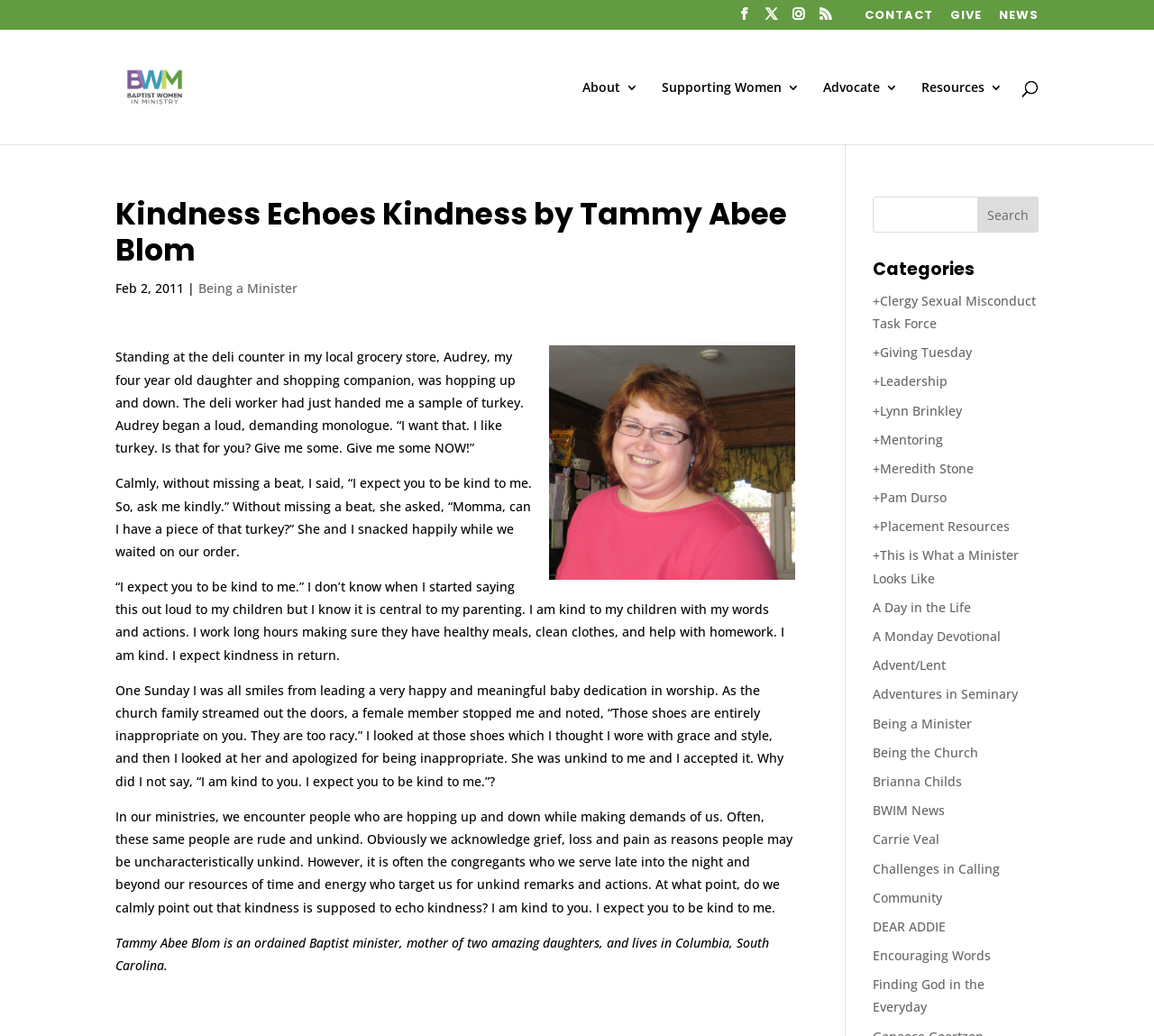Determine the bounding box coordinates in the format (top-left x, top-left y, bottom-right x, bottom-right y). Ensure all values are floating point numbers between 0 and 1. Identify the bounding box of the UI element described by: +Pam Durso

[0.756, 0.472, 0.82, 0.488]